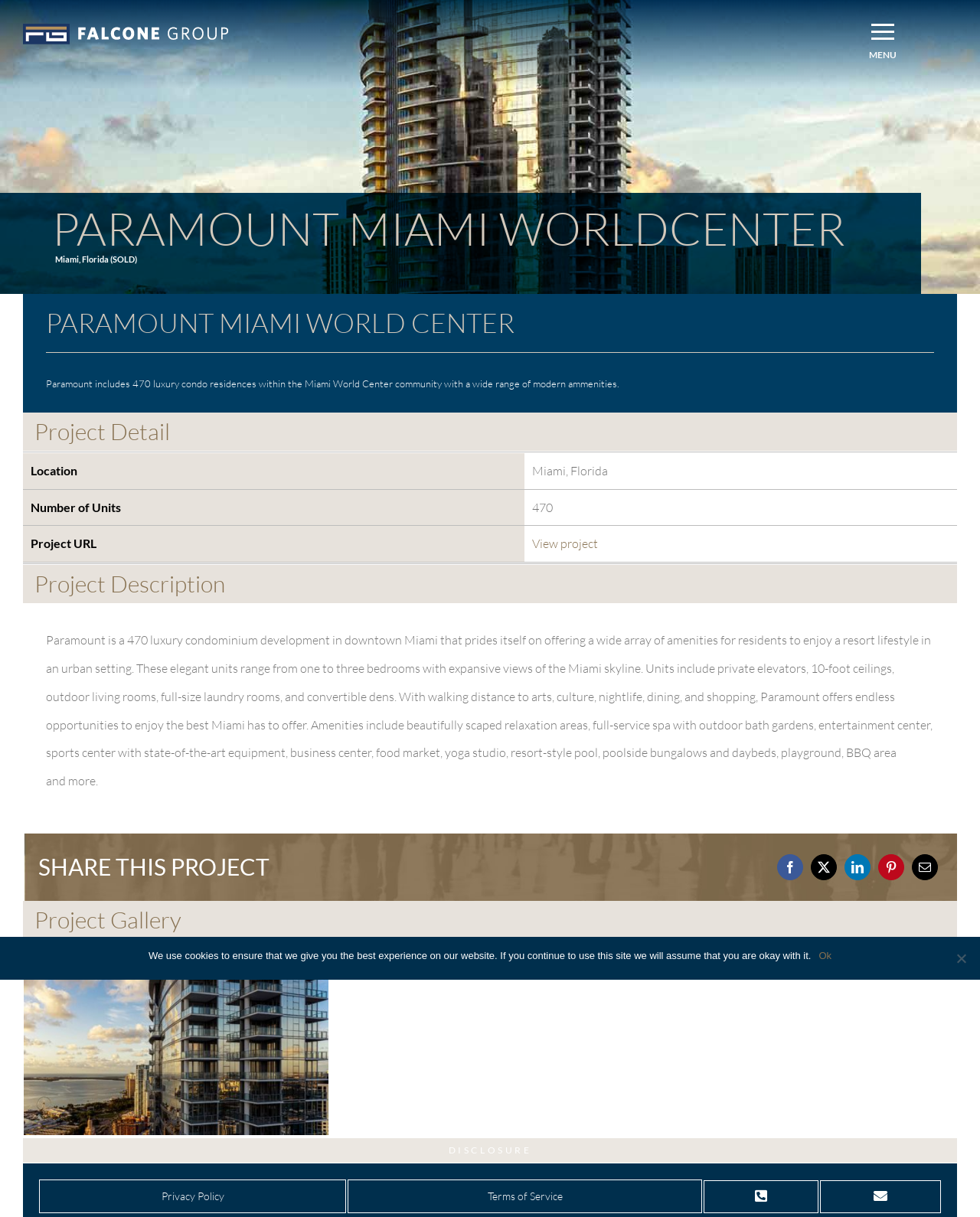What is the type of development of Paramount Miami World Center?
Answer the question with just one word or phrase using the image.

luxury condominium